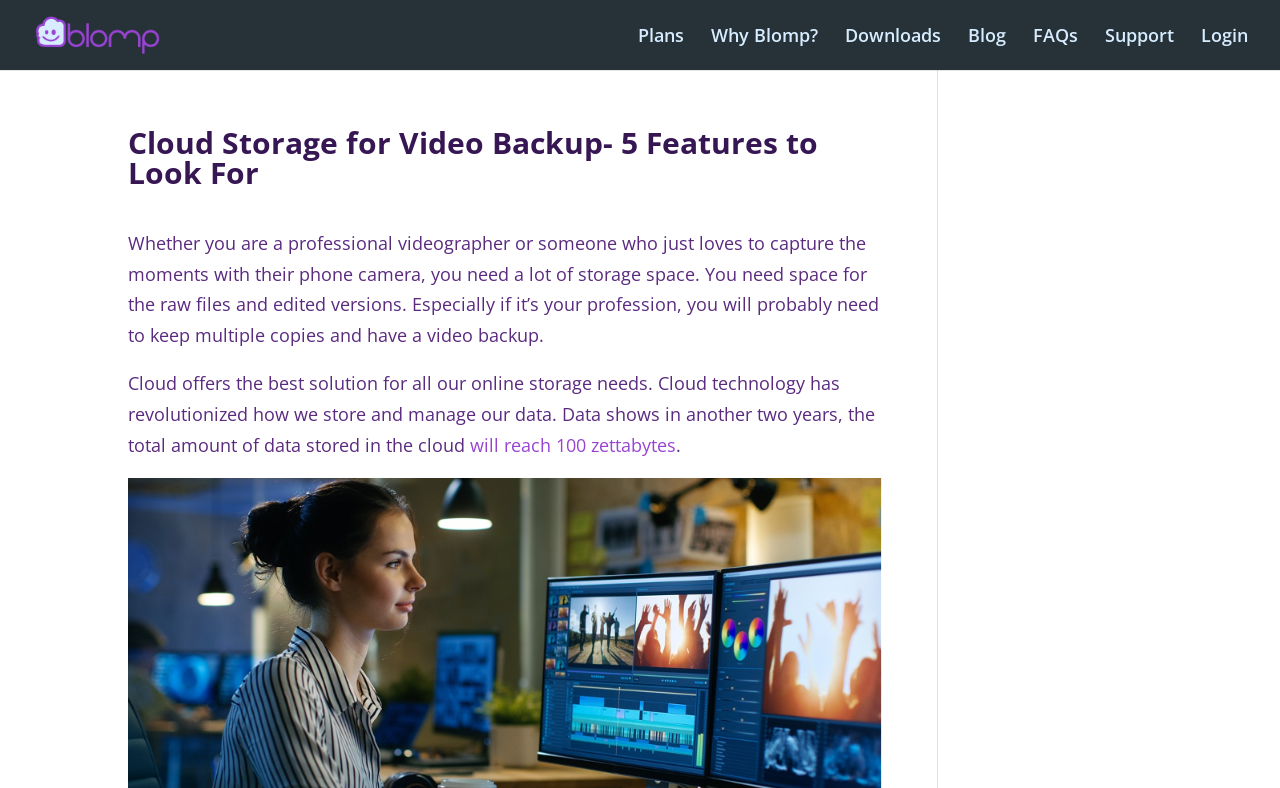Please examine the image and answer the question with a detailed explanation:
What is the website's main topic?

Based on the webpage's content, it appears to be discussing the importance of cloud storage for video backup and highlighting five key features to look for in a cloud storage service. The webpage's title and introductory paragraphs suggest that the main topic is cloud storage for video backup.